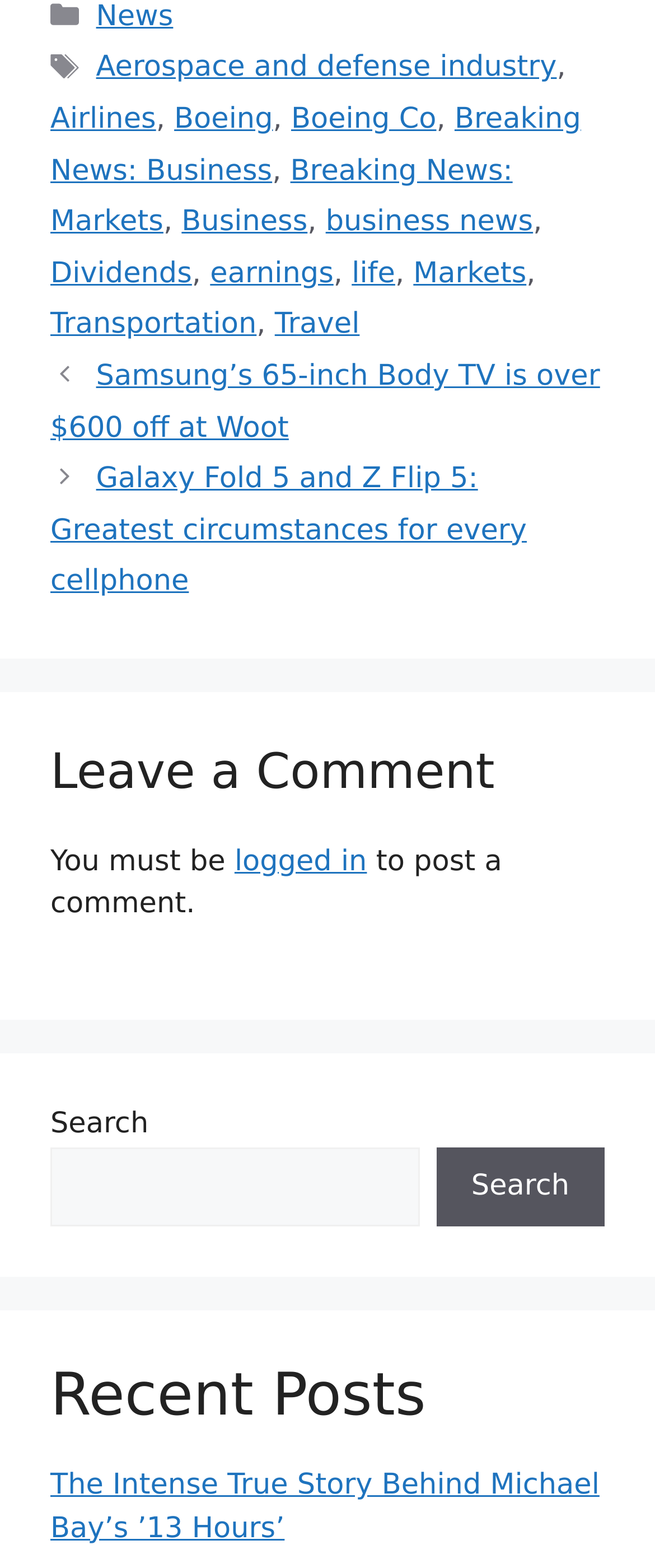What is the title of the last post listed?
Please provide a comprehensive answer to the question based on the webpage screenshot.

The last post listed is 'The Intense True Story Behind Michael Bay’s ’13 Hours’’ which is a link element located at the bottom of the webpage with a bounding box of [0.077, 0.937, 0.915, 0.985].